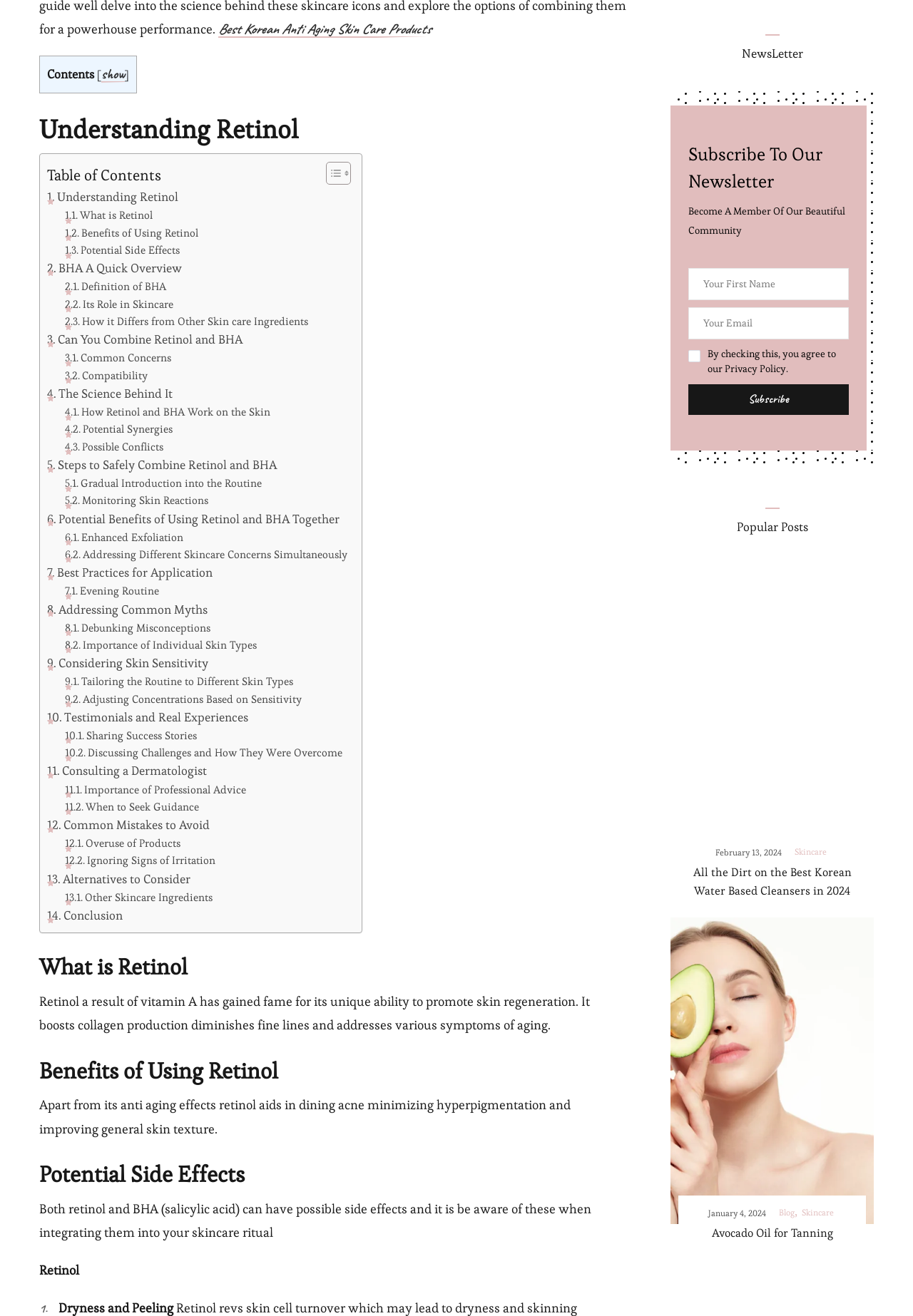Could you find the bounding box coordinates of the clickable area to complete this instruction: "Check the 'Popular Posts' section"?

[0.734, 0.385, 0.957, 0.407]